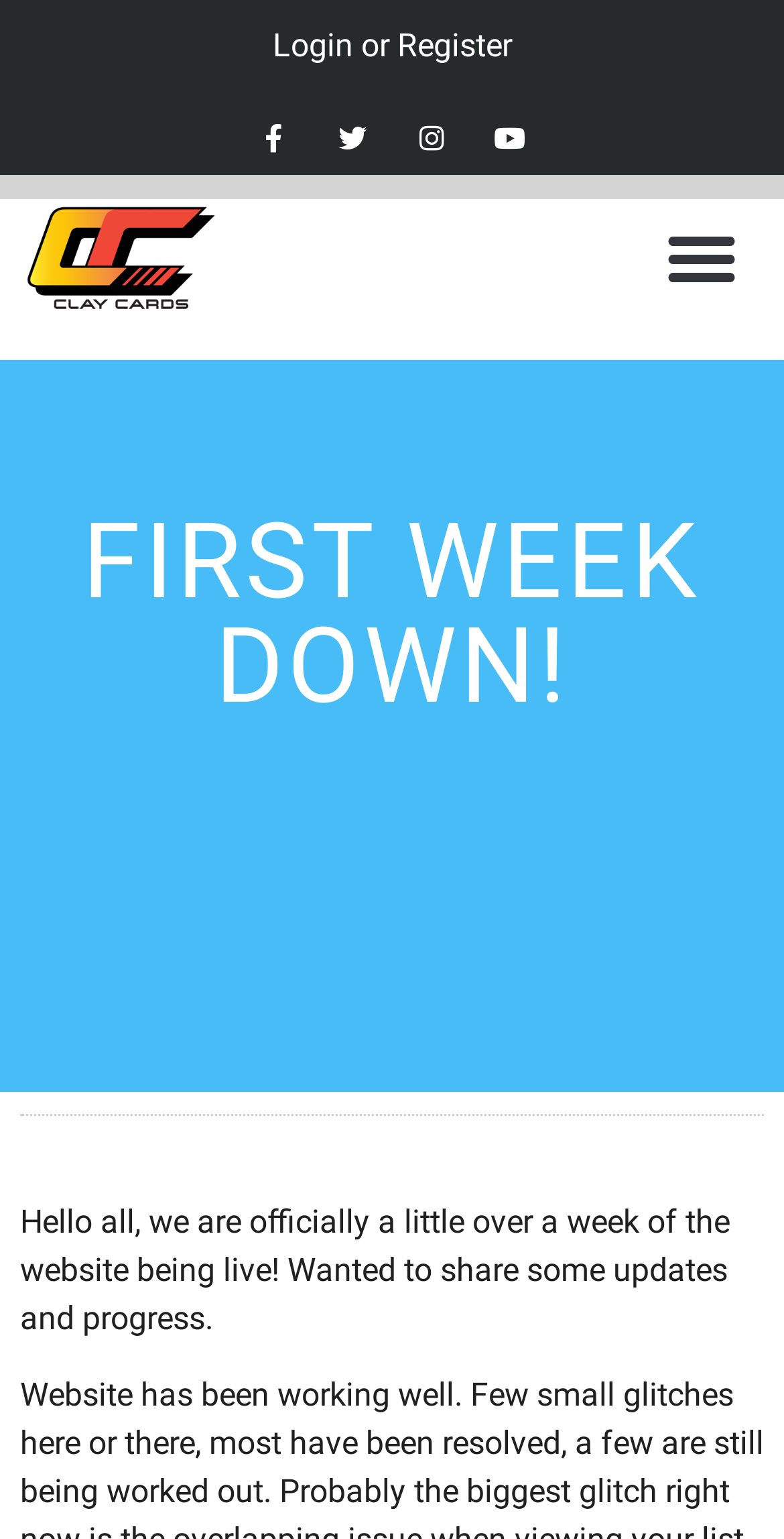Identify the bounding box of the HTML element described as: "alt="Clay Cards Logo"".

[0.026, 0.126, 0.274, 0.207]